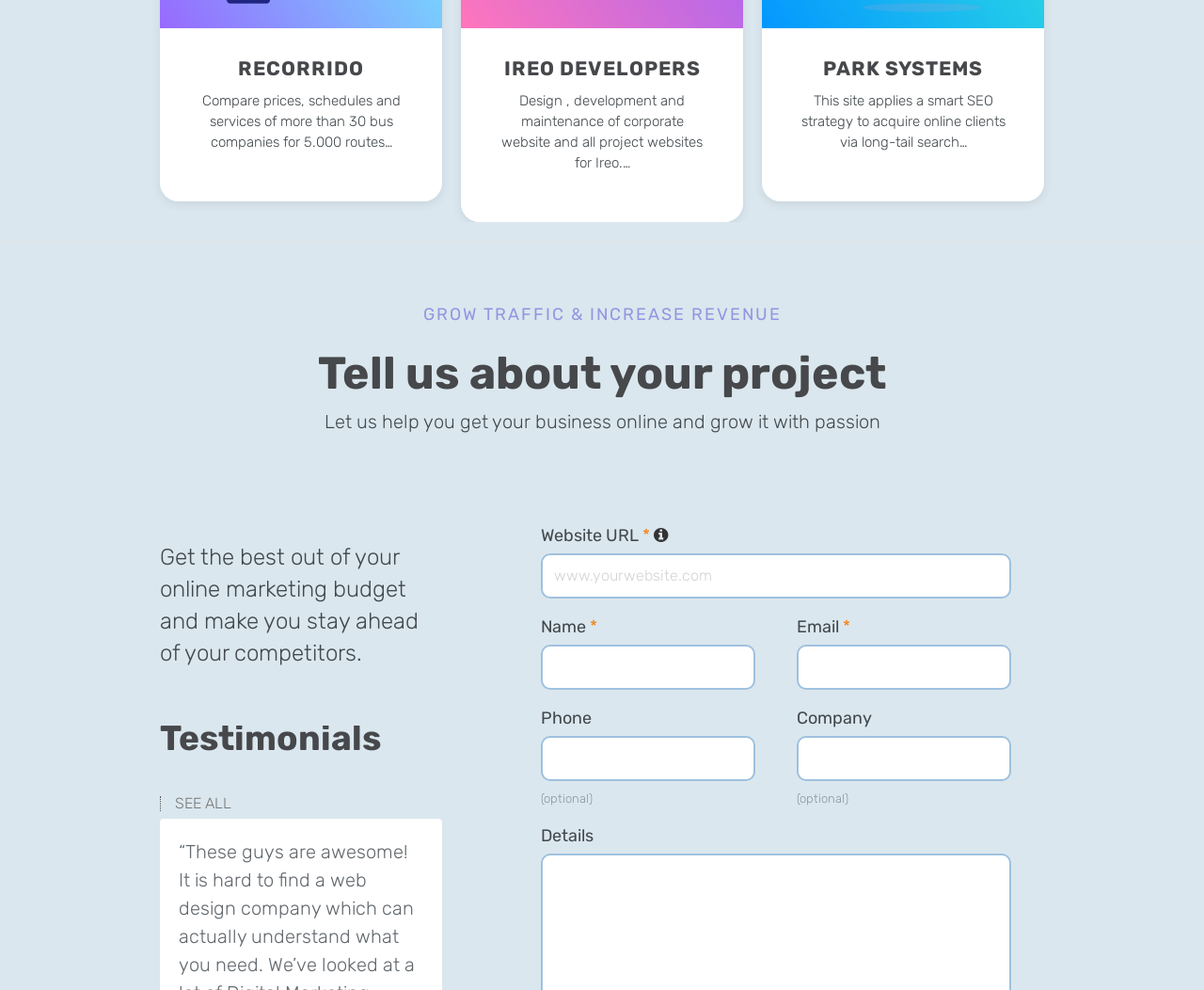Please determine the bounding box coordinates of the element to click in order to execute the following instruction: "Click on SEE ALL". The coordinates should be four float numbers between 0 and 1, specified as [left, top, right, bottom].

[0.133, 0.804, 0.192, 0.819]